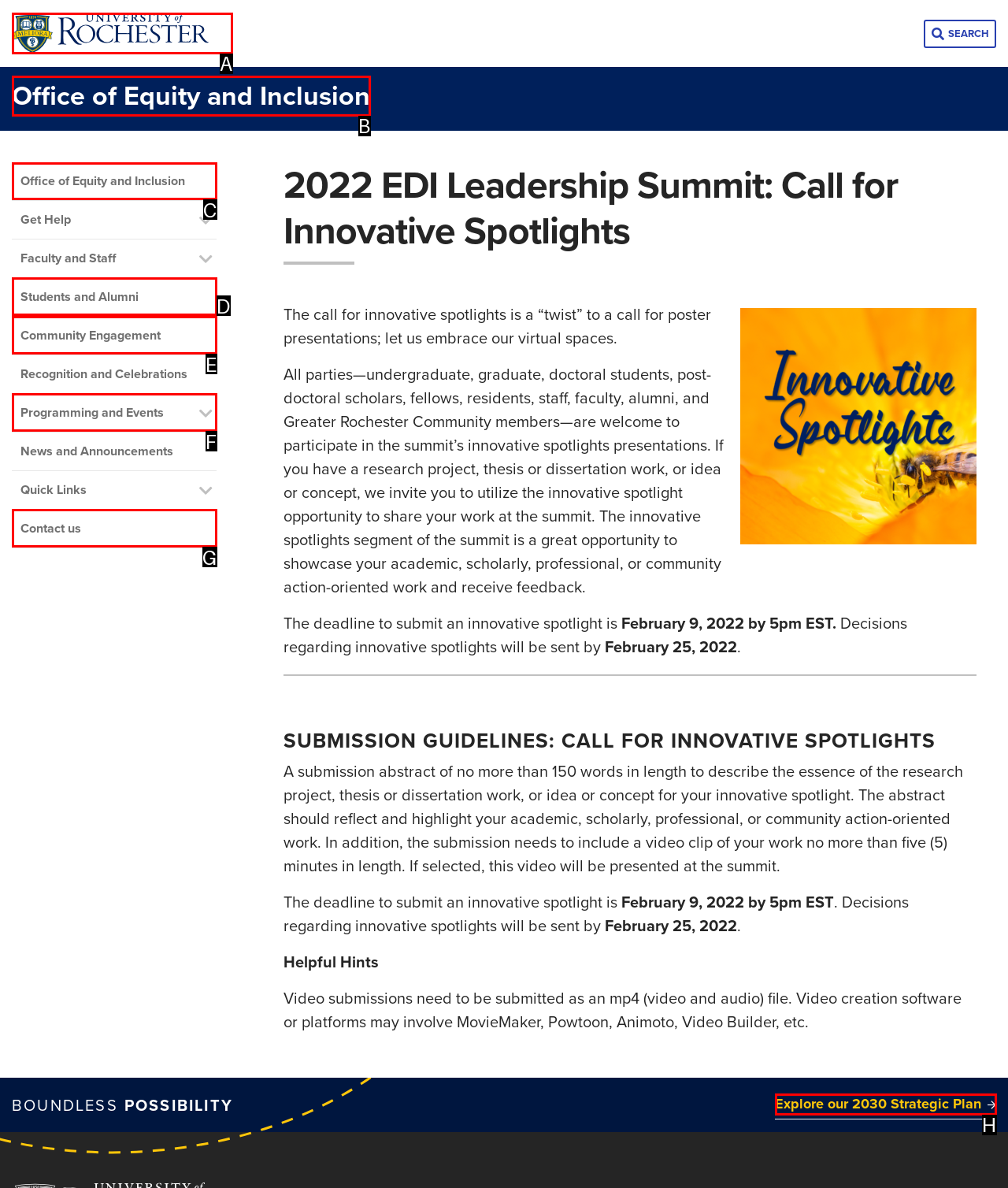Select the HTML element that best fits the description: Office of Equity and Inclusion
Respond with the letter of the correct option from the choices given.

C